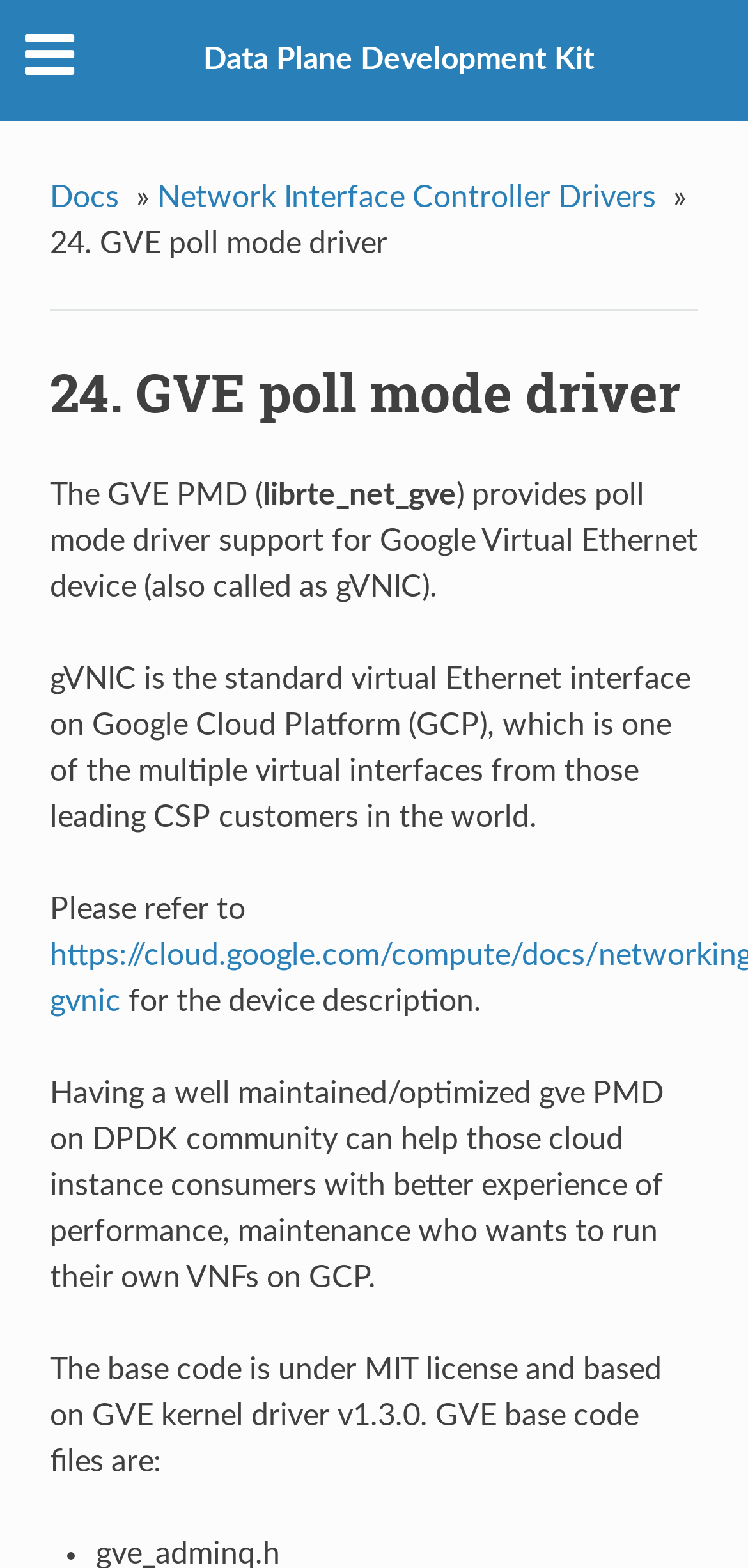Using the description: "Docs", determine the UI element's bounding box coordinates. Ensure the coordinates are in the format of four float numbers between 0 and 1, i.e., [left, top, right, bottom].

[0.066, 0.109, 0.171, 0.144]